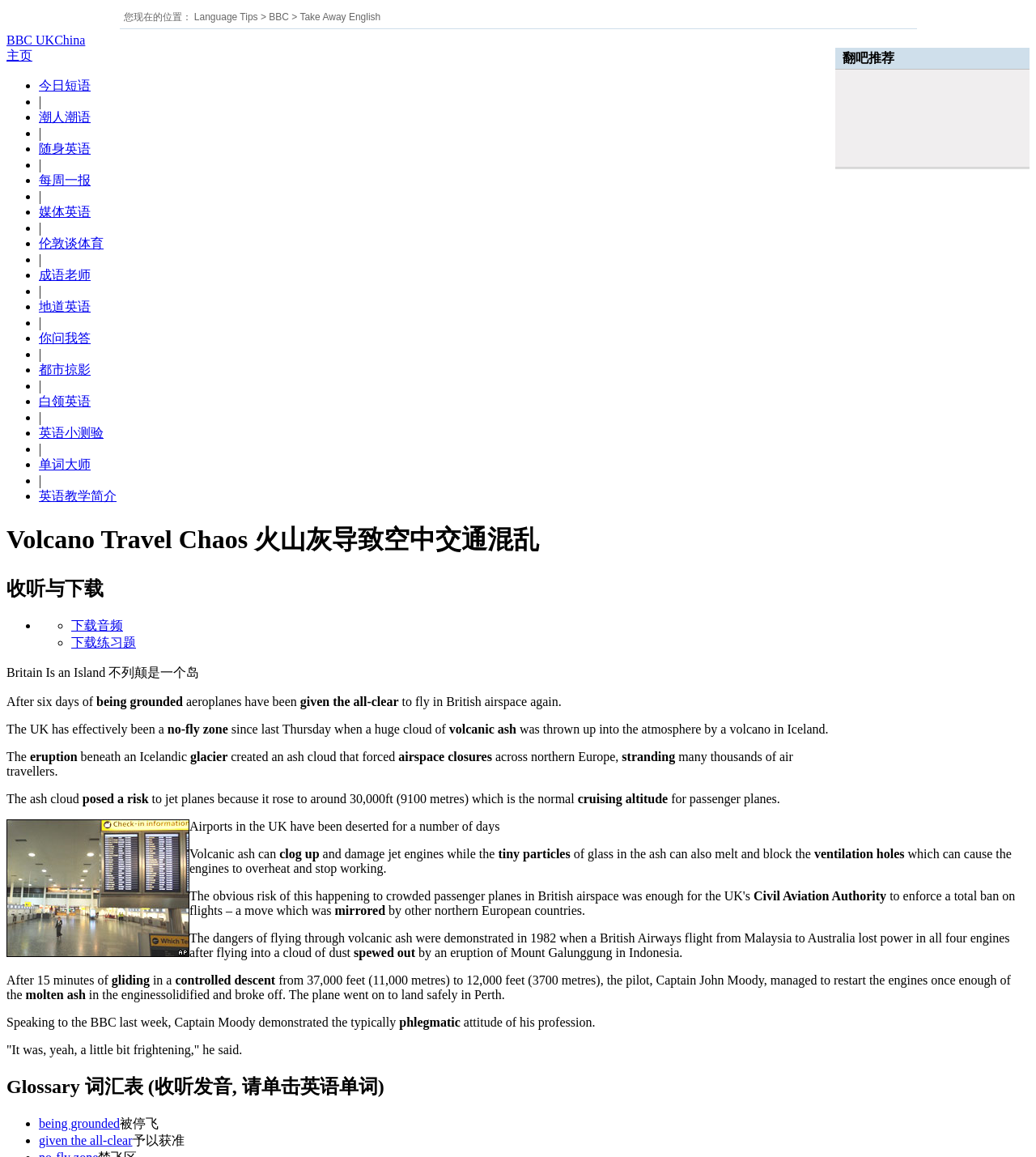Reply to the question with a single word or phrase:
What is the current location?

Language Tips > BBC > Take Away English